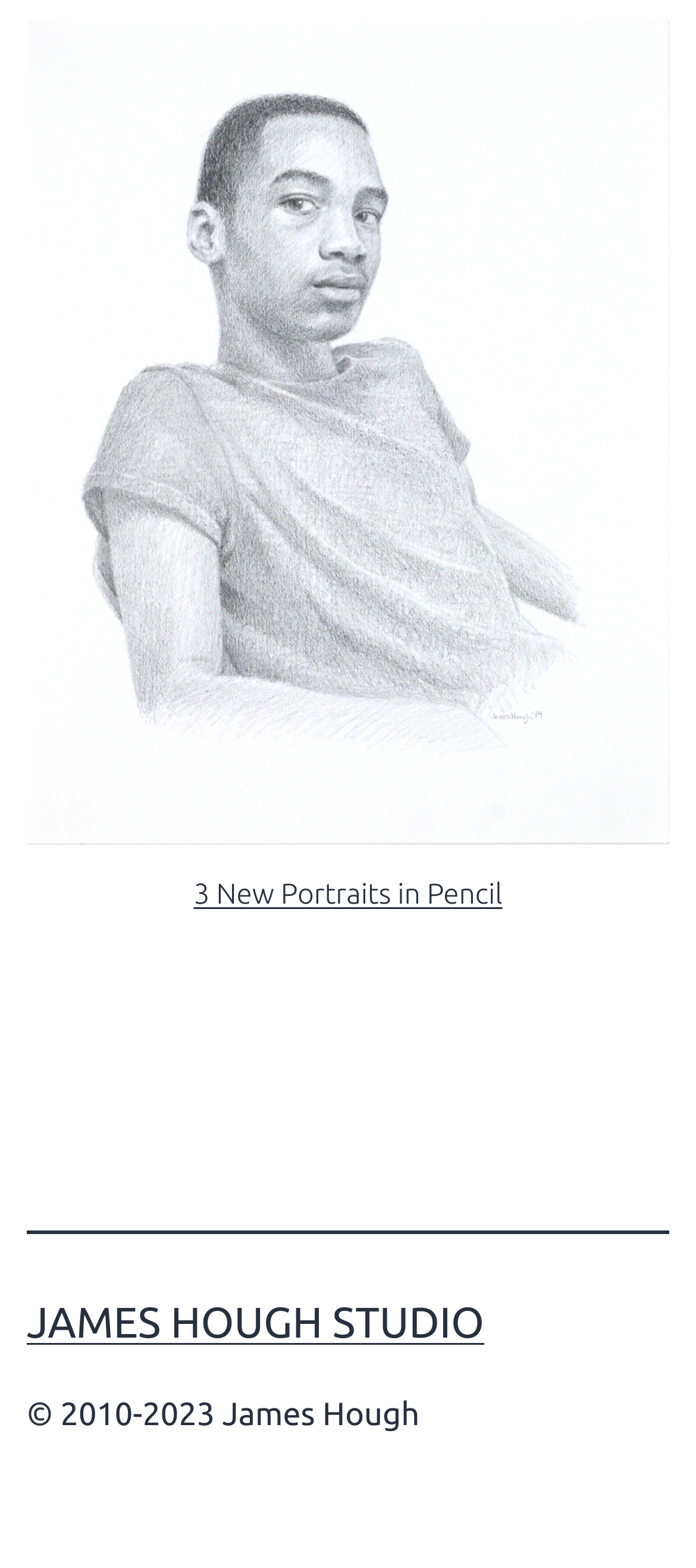Locate the UI element described by NEWS and provide its bounding box coordinates. Use the format (top-left x, top-left y, bottom-right x, bottom-right y) with all values as floating point numbers between 0 and 1.

None